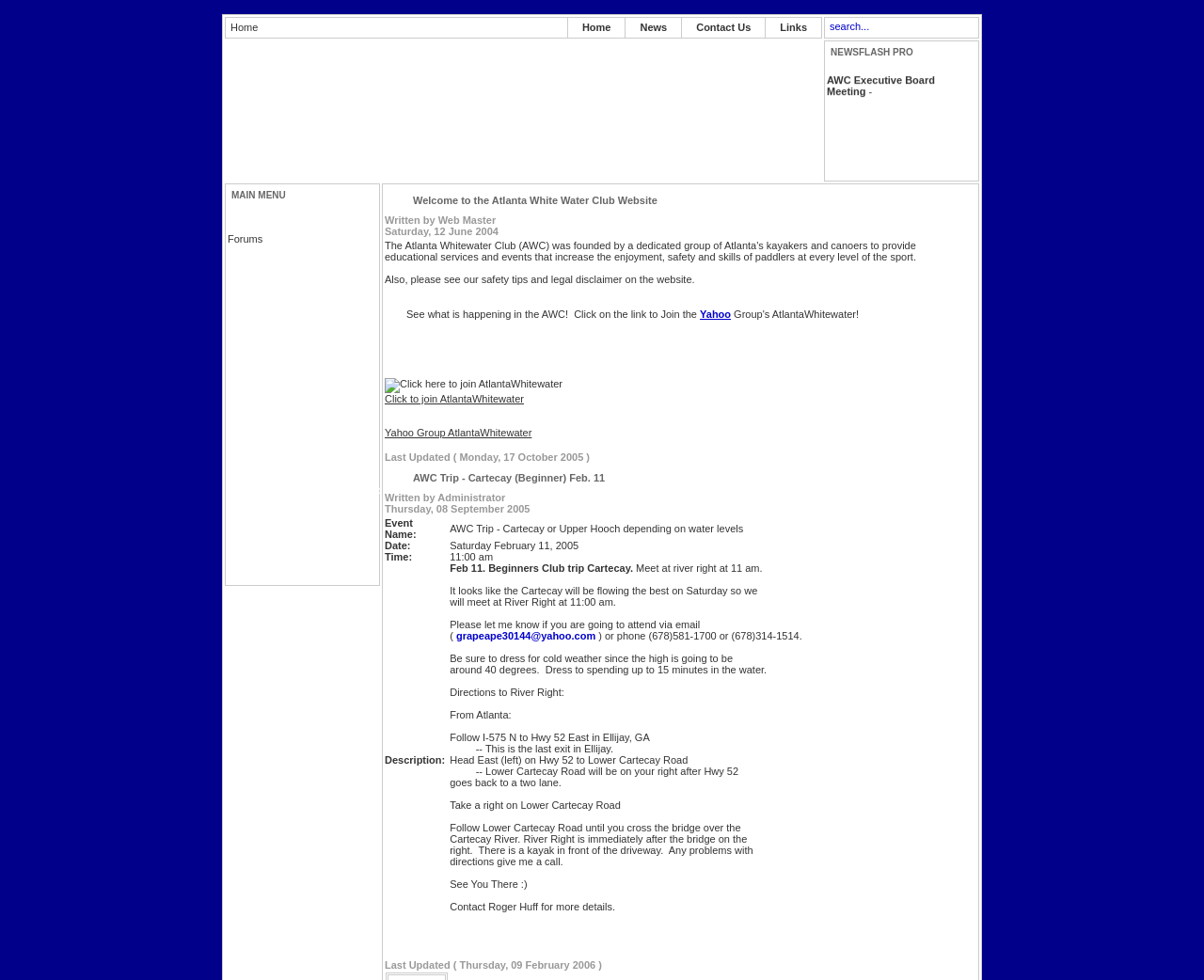Could you indicate the bounding box coordinates of the region to click in order to complete this instruction: "View the 'News' page".

[0.52, 0.018, 0.566, 0.038]